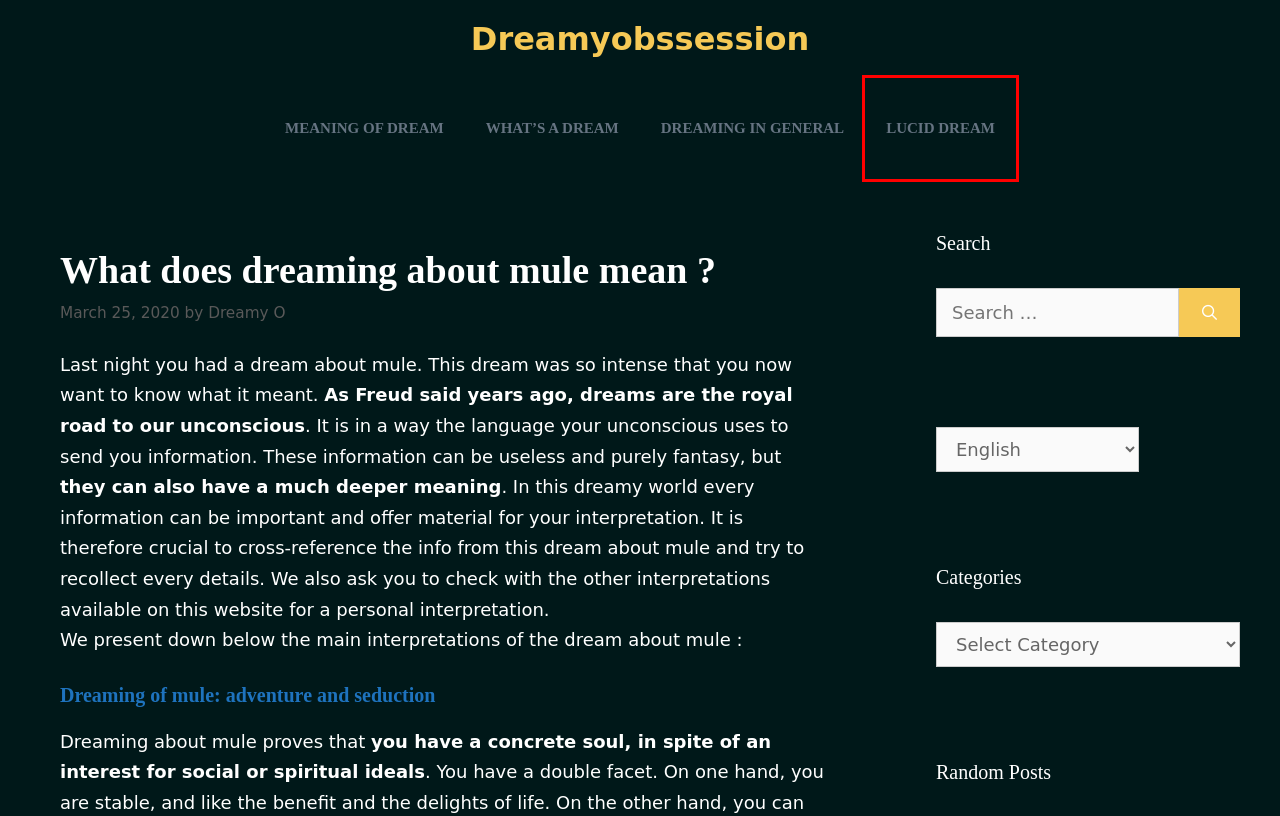Examine the screenshot of the webpage, noting the red bounding box around a UI element. Pick the webpage description that best matches the new page after the element in the red bounding box is clicked. Here are the candidates:
A. Dreaming in general Archives - Dreamyobssession
B. What does dreaming about stealing gold jewelry mean ?
C. Dreamyobssession - The real meaning of your dream
D. Lucid dream Archives - Dreamyobssession
E. Home - Dreamyobssession
F. Dreamy O, auteur sur Dreamyobssession
G. What's a dream Archives - Dreamyobssession
H. Meaning of dream Archives - Dreamyobssession

D